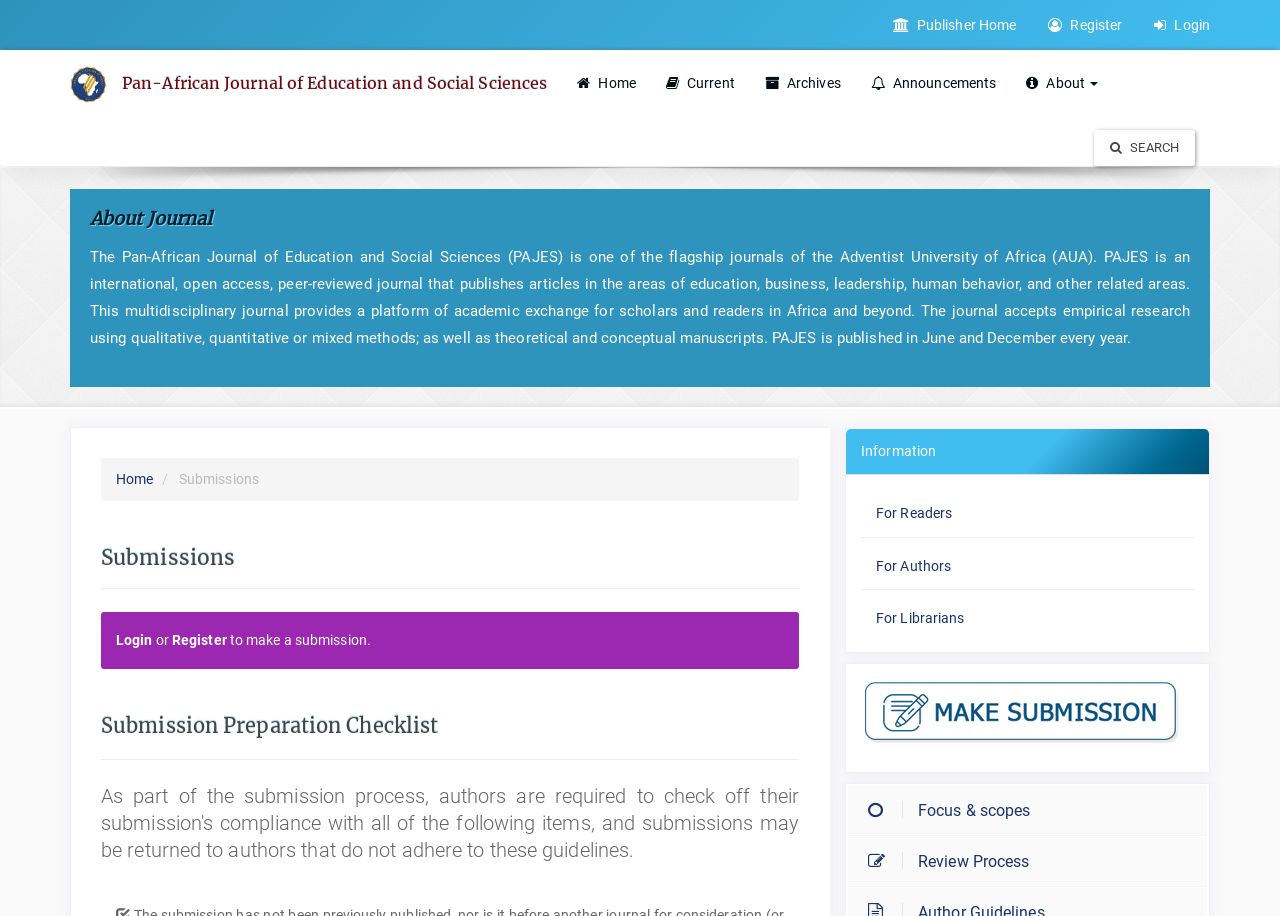Using the provided description: "Review Process", find the bounding box coordinates of the corresponding UI element. The output should be four float numbers between 0 and 1, in the format [left, top, right, bottom].

[0.686, 0.93, 0.804, 0.951]